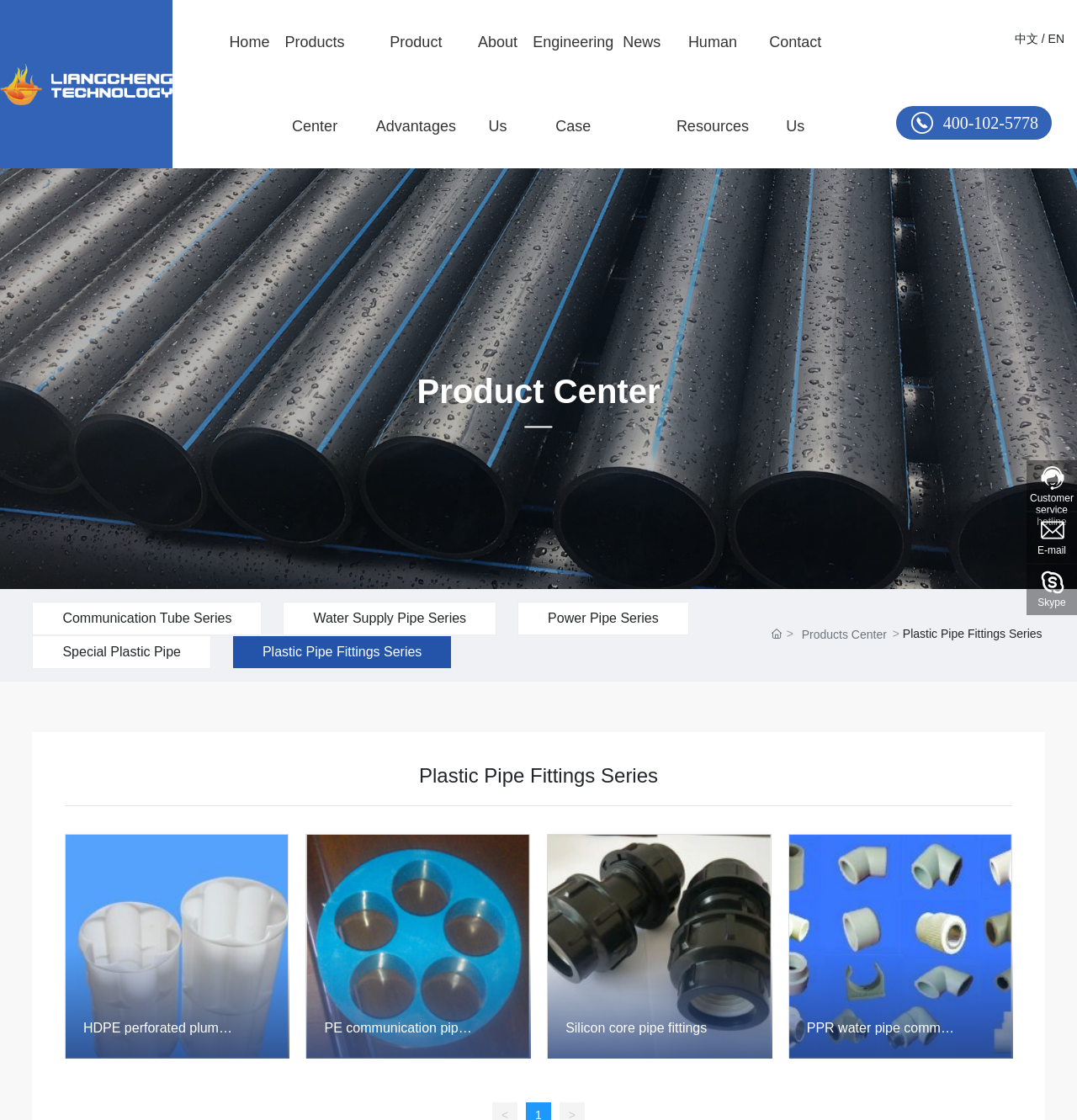What is the current page about? Look at the image and give a one-word or short phrase answer.

Plastic Pipe Fittings Series